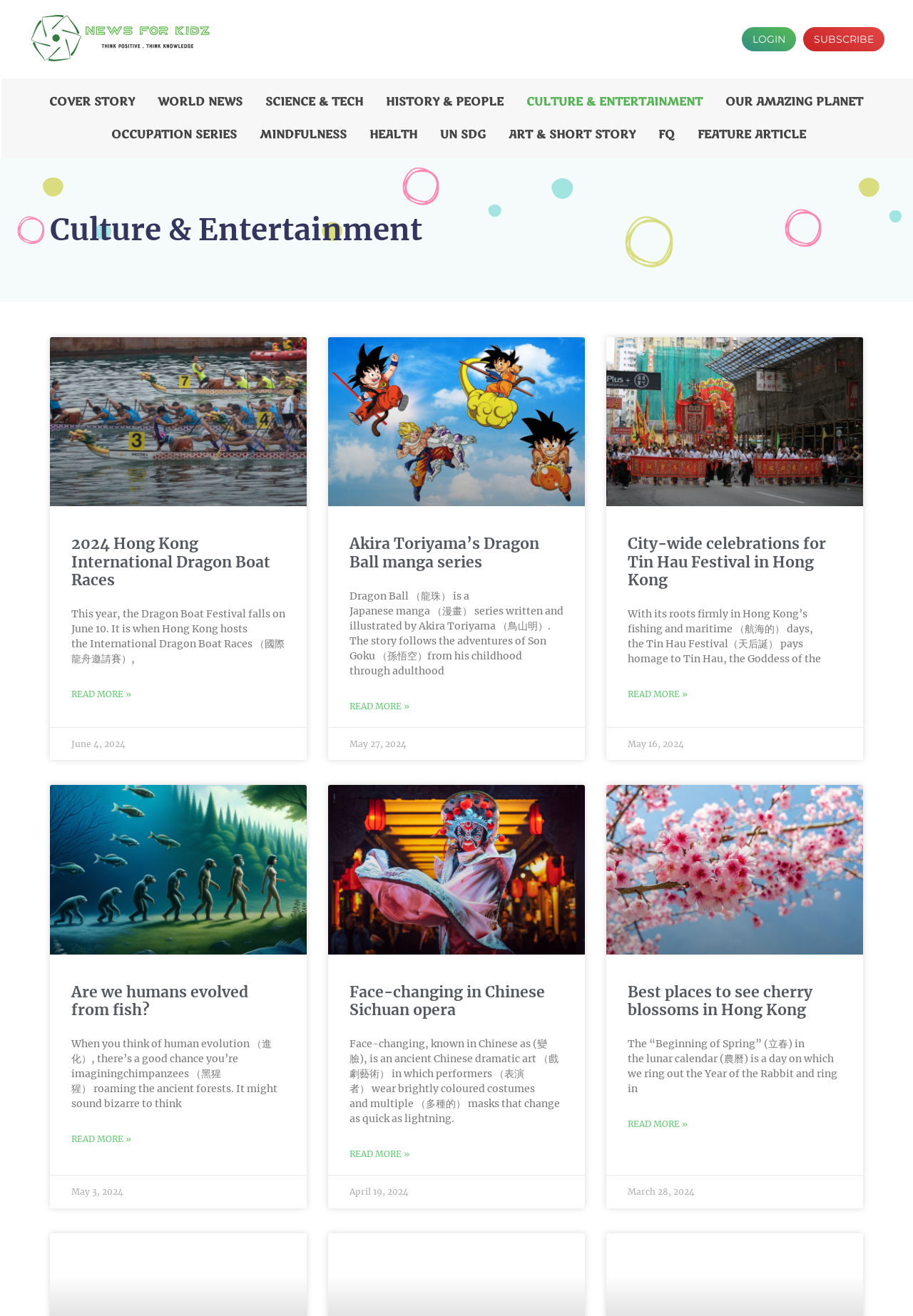Extract the primary headline from the webpage and present its text.

Culture & Entertainment